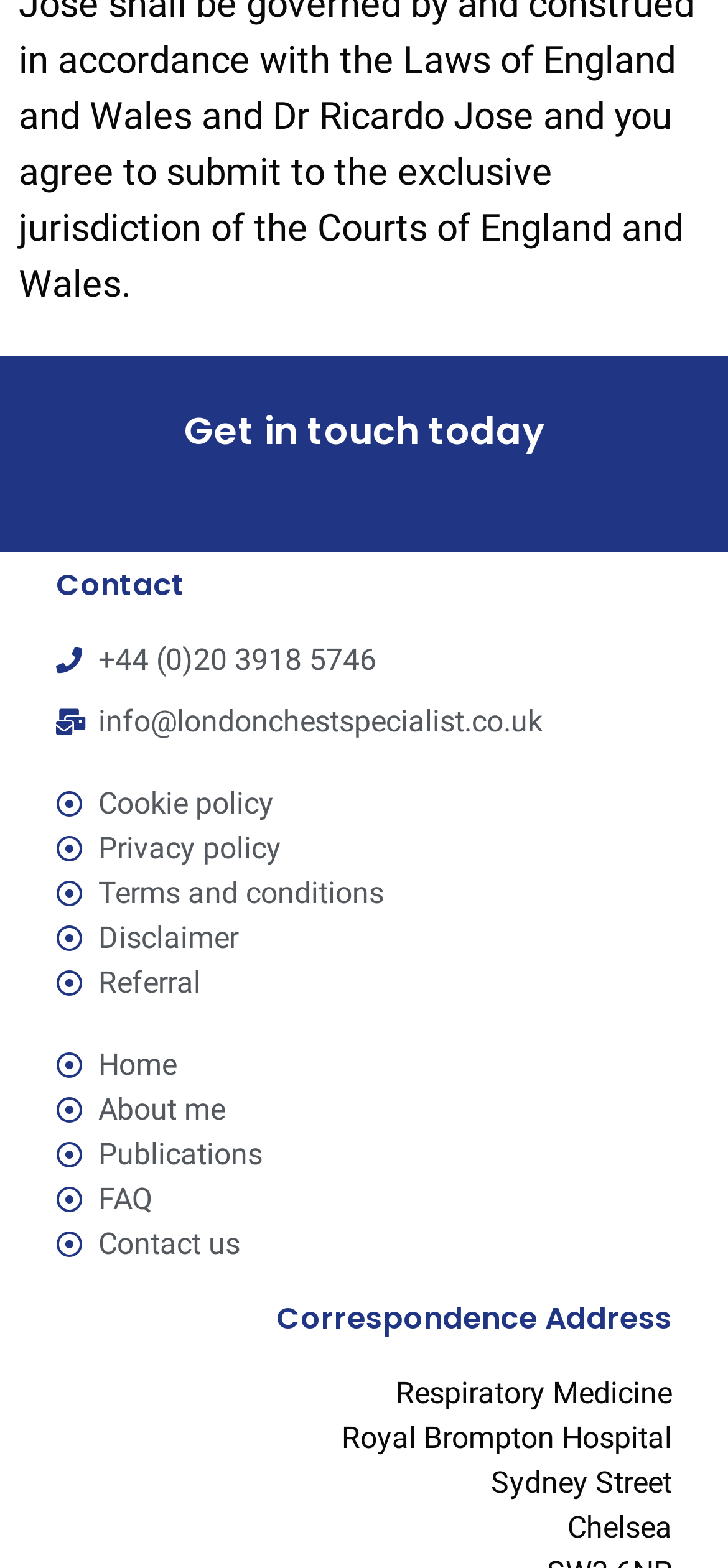What is the street name of the correspondence address?
Provide an in-depth and detailed answer to the question.

I found the street name by looking at the static text element that contains the street name, which is 'Sydney Street'. This element is located below the hospital name.